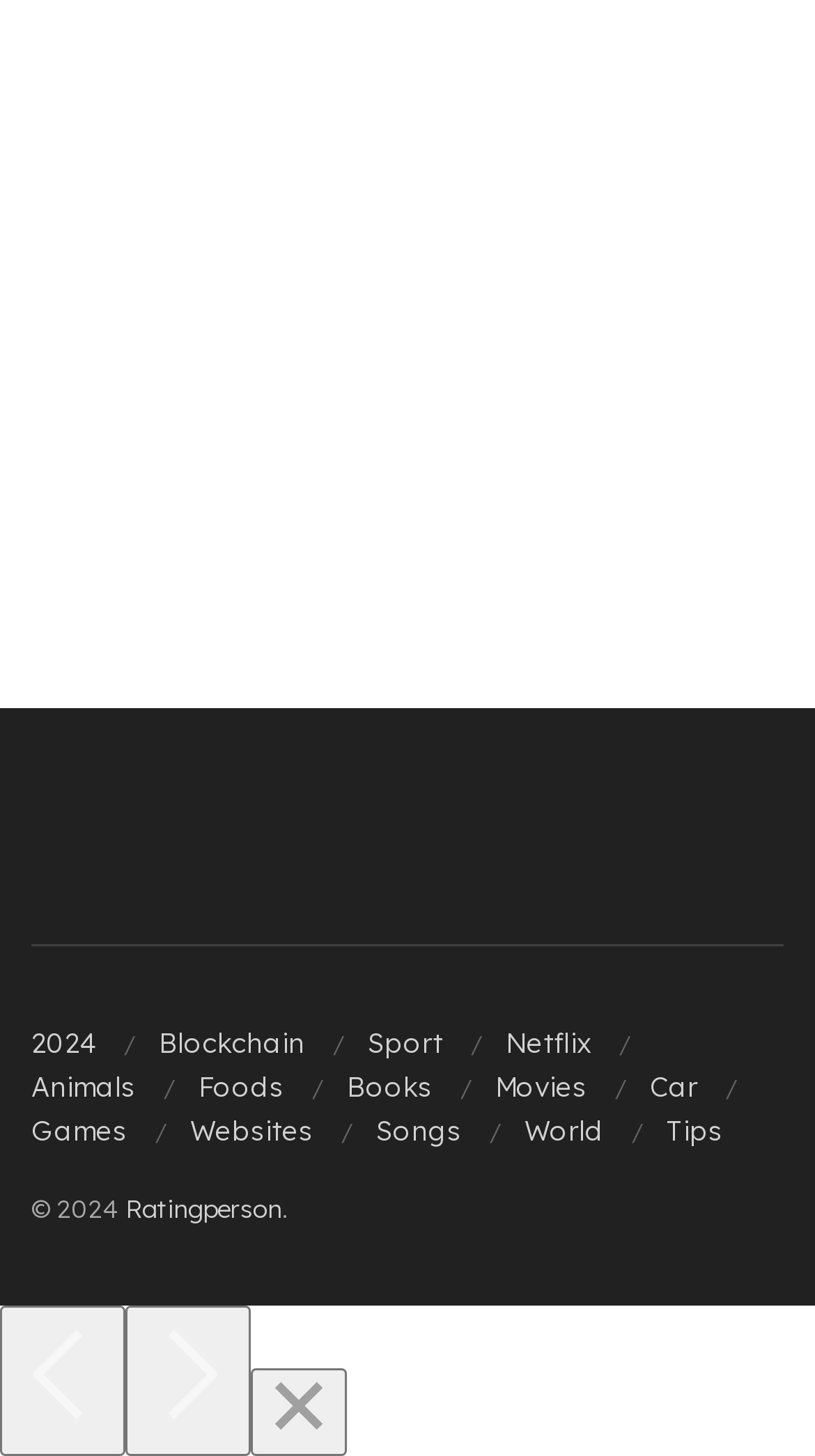Find the bounding box coordinates of the element's region that should be clicked in order to follow the given instruction: "Browse Games". The coordinates should consist of four float numbers between 0 and 1, i.e., [left, top, right, bottom].

[0.038, 0.765, 0.156, 0.788]